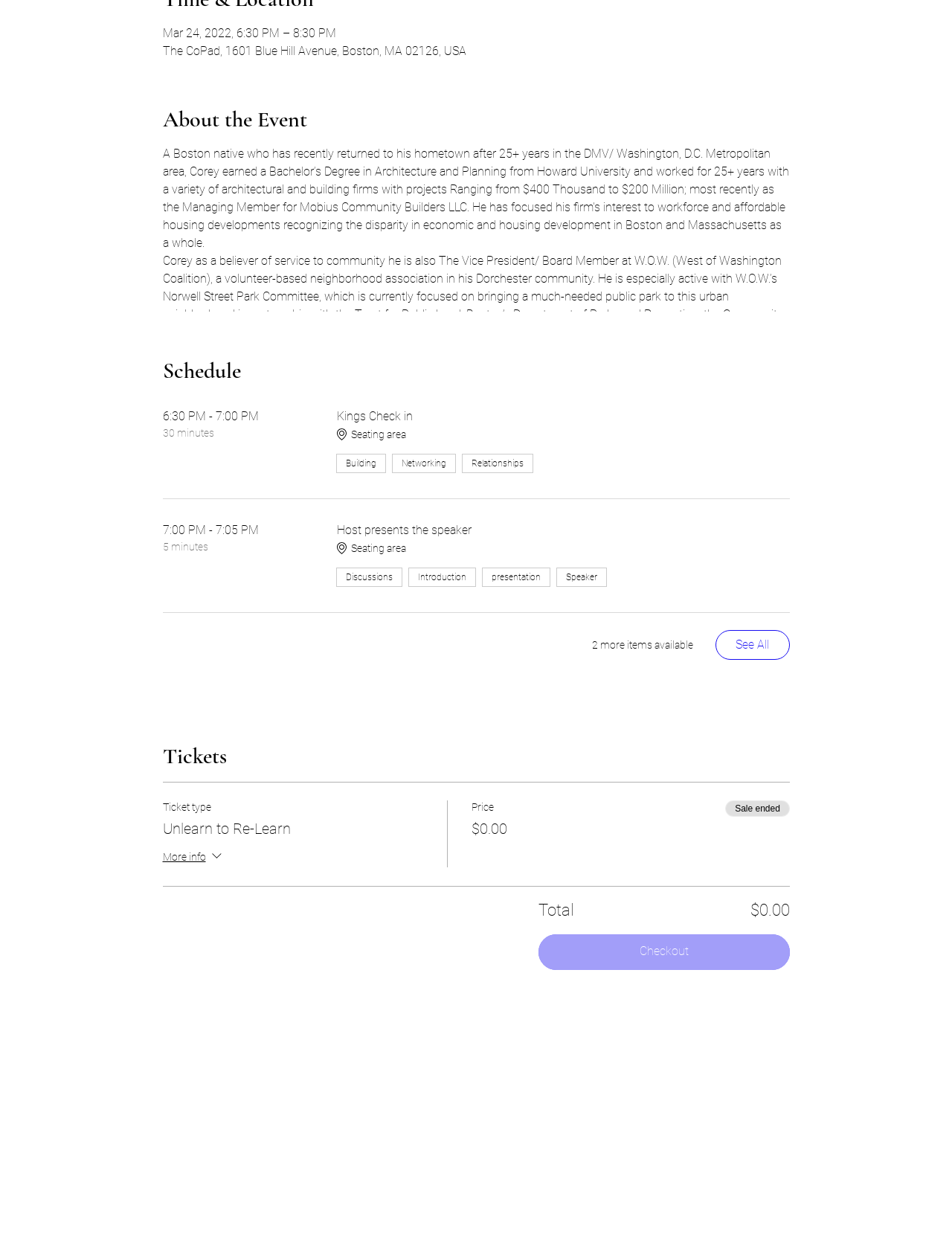Please determine the bounding box coordinates for the element that should be clicked to follow these instructions: "See all schedule items".

[0.751, 0.508, 0.829, 0.532]